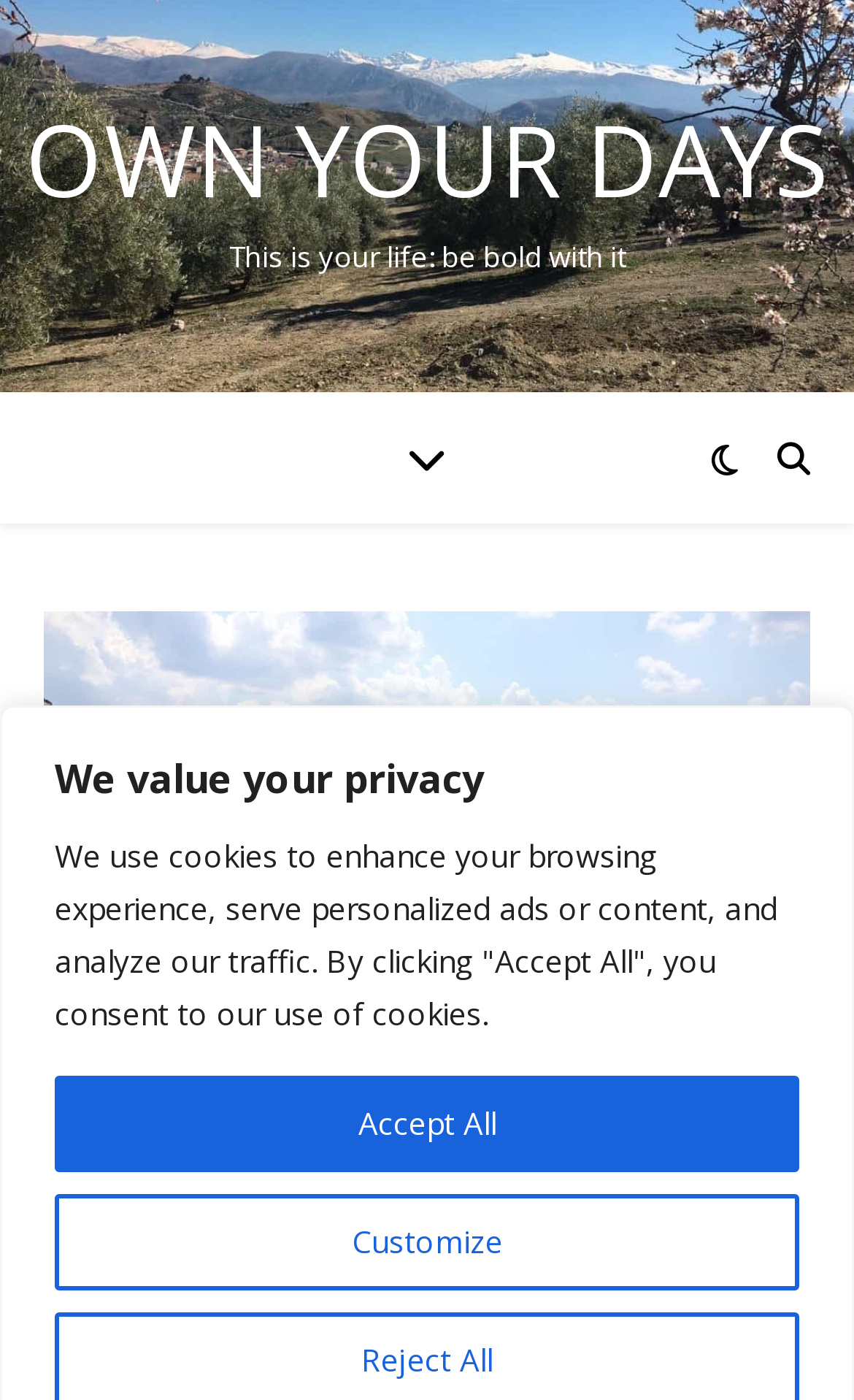What is the tone of the website?
Using the information from the image, give a concise answer in one word or a short phrase.

Inspirational